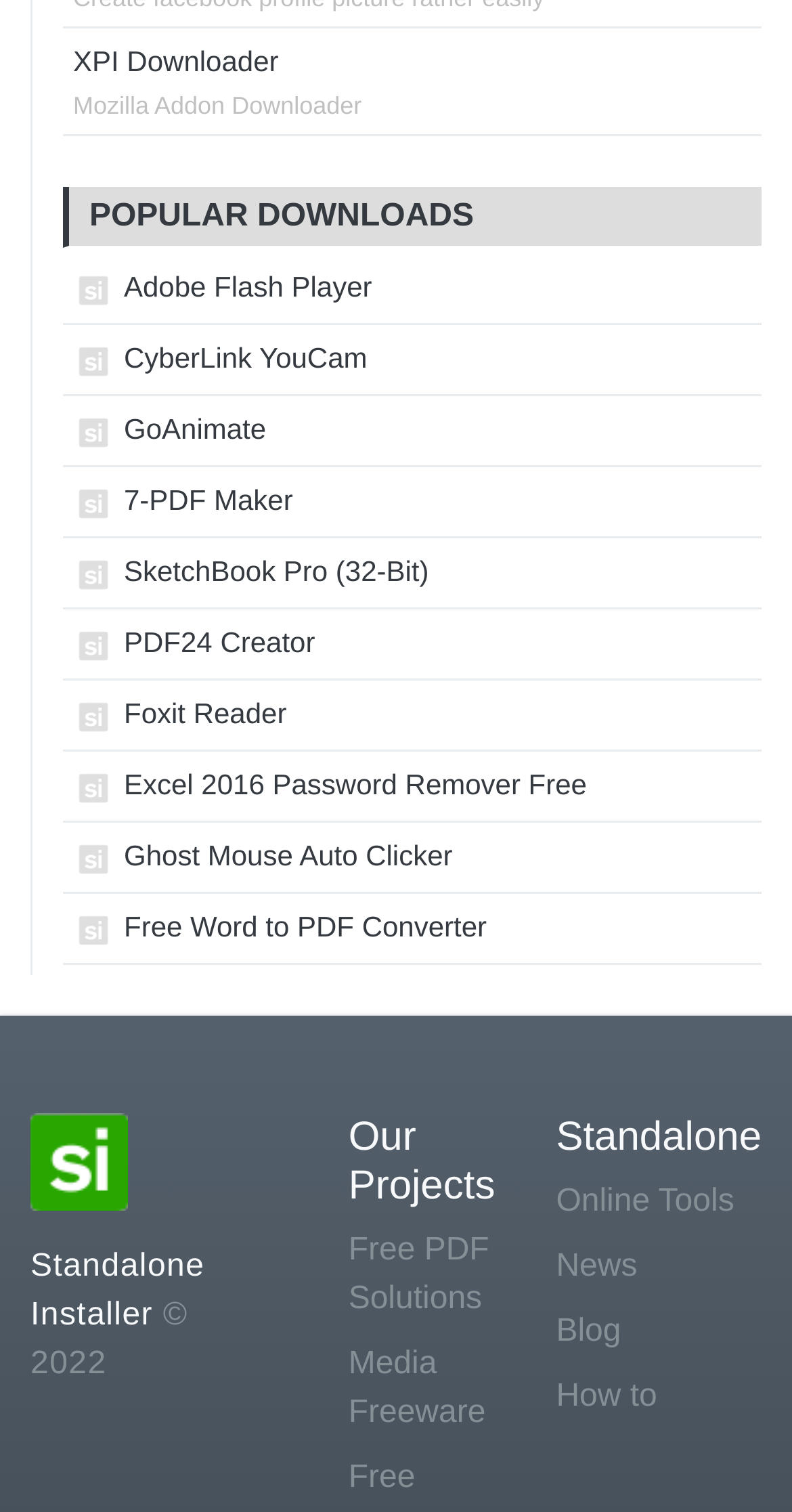Please find the bounding box coordinates of the clickable region needed to complete the following instruction: "read the news". The bounding box coordinates must consist of four float numbers between 0 and 1, i.e., [left, top, right, bottom].

[0.702, 0.823, 0.962, 0.855]